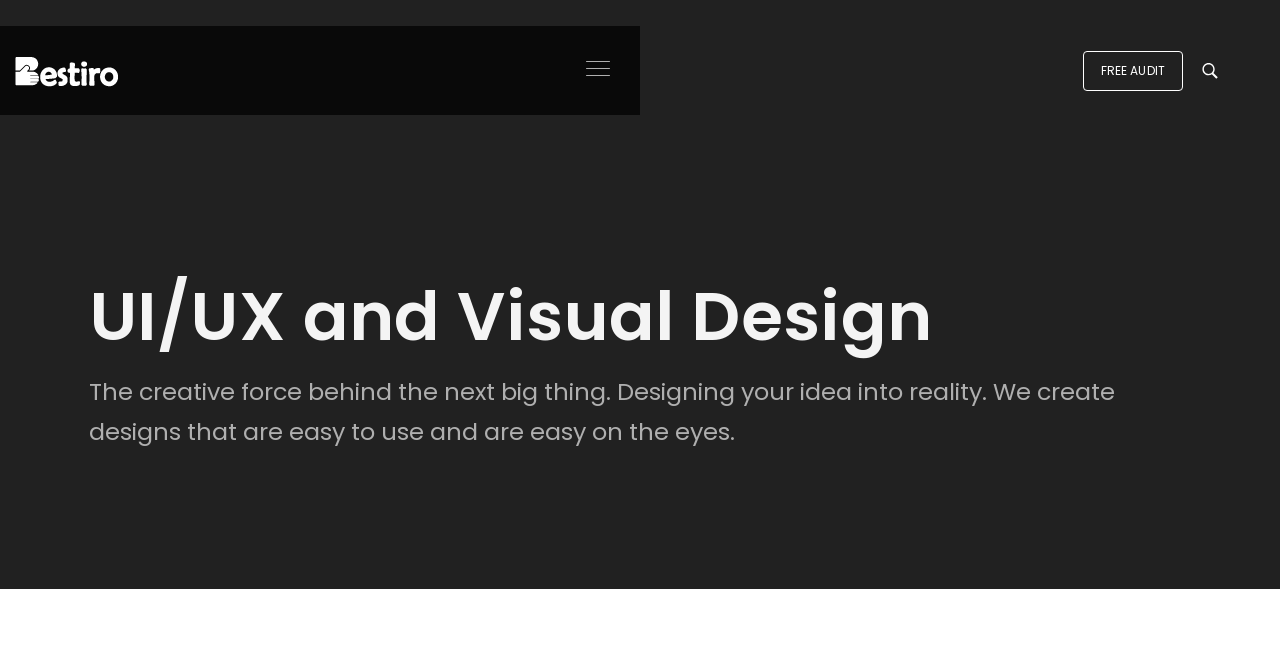What is the tagline of the company?
Please provide a single word or phrase in response based on the screenshot.

The creative force behind the next big thing.